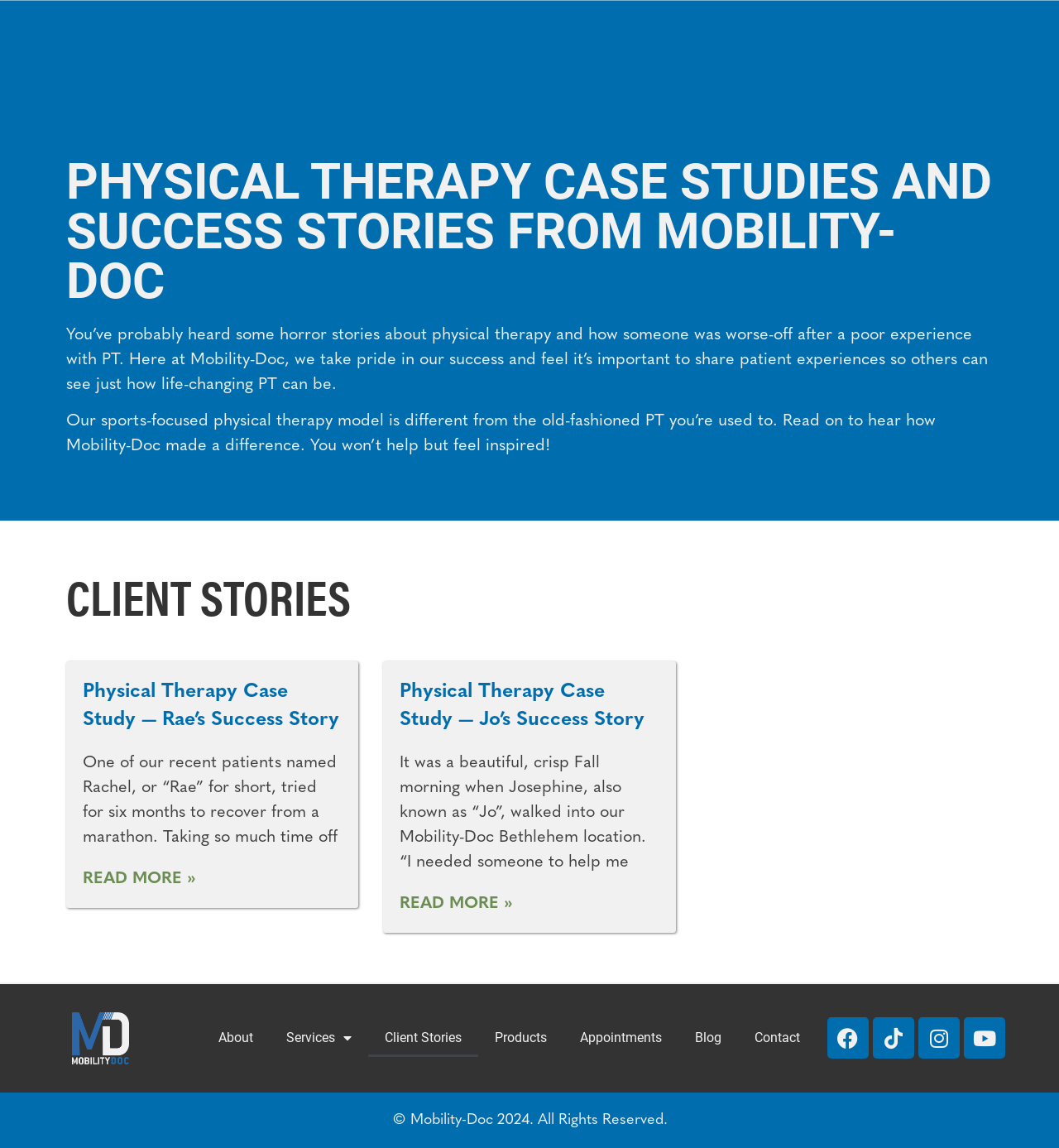Locate the bounding box coordinates of the clickable region to complete the following instruction: "Read more about Physical Therapy Case Study — Rae’s Success Story."

[0.078, 0.758, 0.185, 0.773]